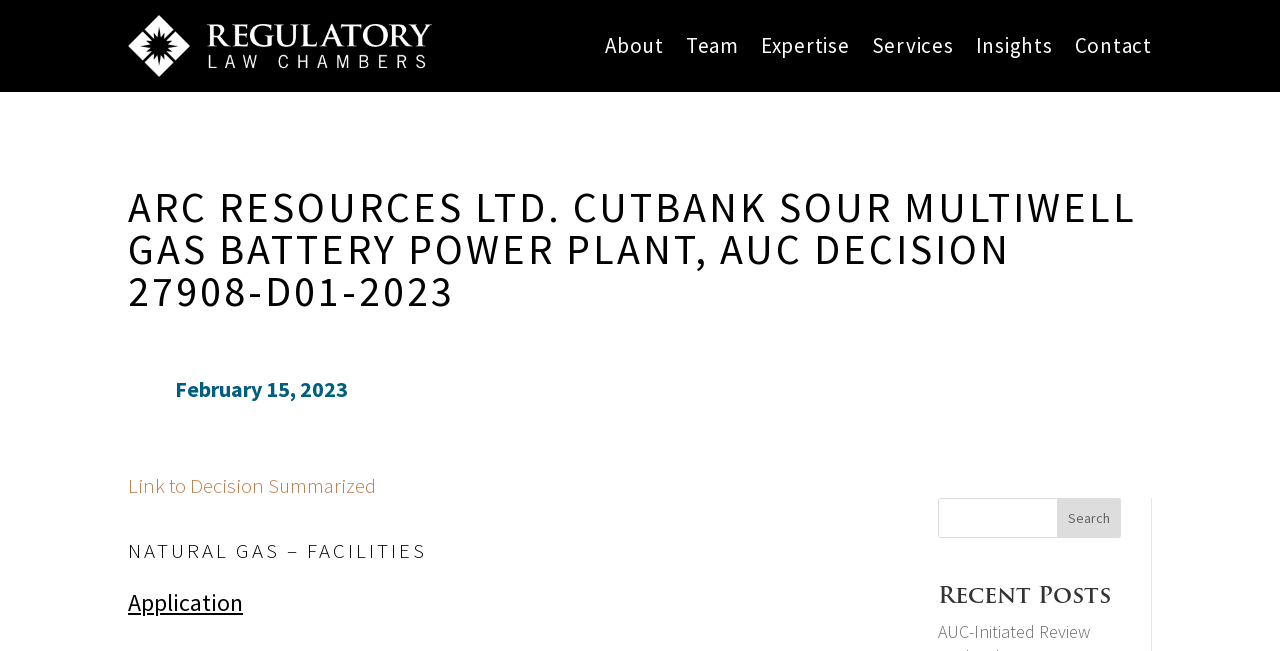What is the name of the company operating the Cutbank Sour Gas Multiwell Battery?
Please provide an in-depth and detailed response to the question.

The answer can be found in the heading element 'ARC RESOURCES LTD. CUTBANK SOUR MULTIWELL GAS BATTERY POWER PLANT, AUC DECISION 27908-D01-2023' which is located at the top of the webpage. The company name is explicitly mentioned in this heading.